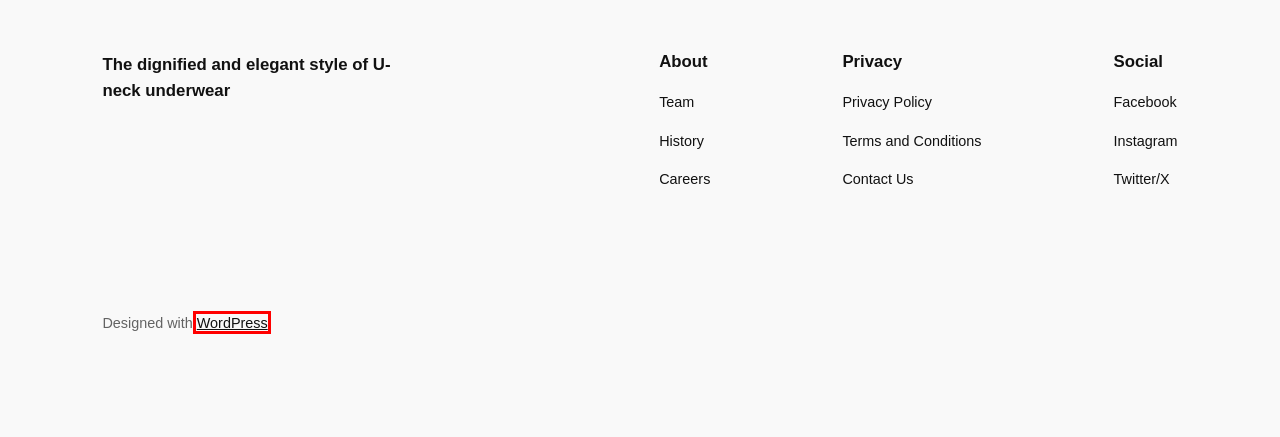Observe the screenshot of a webpage with a red bounding box highlighting an element. Choose the webpage description that accurately reflects the new page after the element within the bounding box is clicked. Here are the candidates:
A. Why is it boring in erotic underwear – The dignified and elegant style of U-neck underwear
B. Blog Tool, Publishing Platform, and CMS – WordPress.org
C. 示例页面 – The dignified and elegant style of U-neck underwear
D. Will the sexy underwear express be discovered？ – The dignified and elegant style of U-neck underwear
E. Article – The dignified and elegant style of U-neck underwear
F. admin – The dignified and elegant style of U-neck underwear
G. Melbourne Lingerie | Melbourne Sexy Lingerie | Melbourne Stockings
H. The dignified and elegant style of U-neck underwear

B